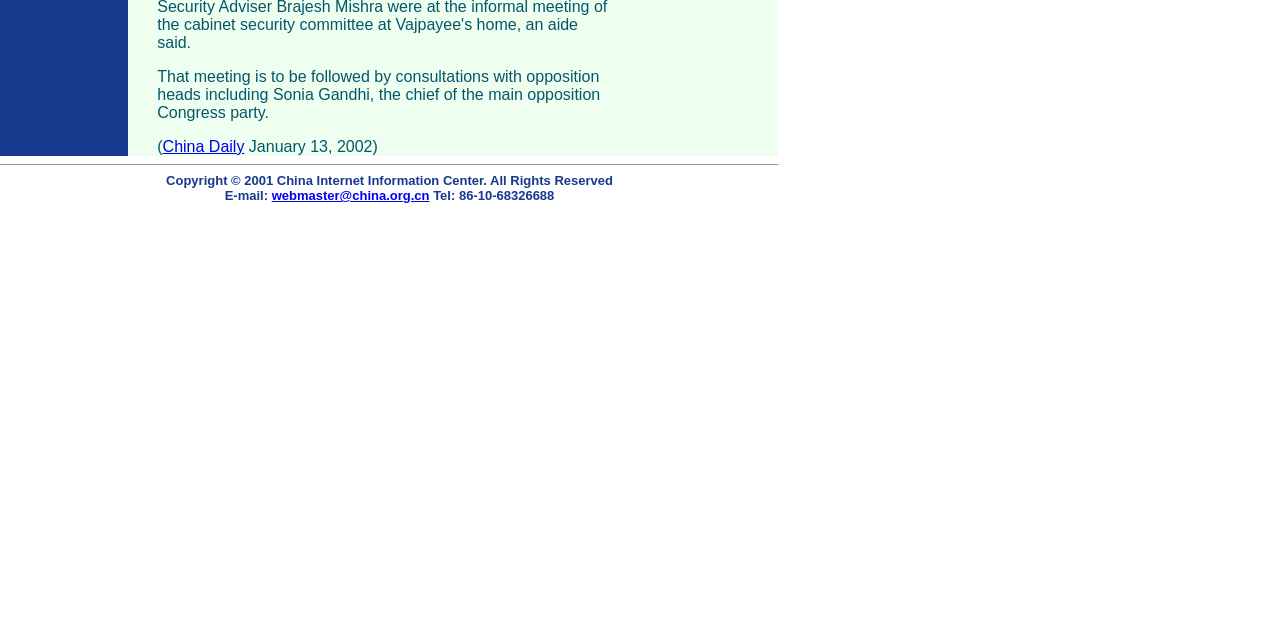Please specify the bounding box coordinates in the format (top-left x, top-left y, bottom-right x, bottom-right y), with all values as floating point numbers between 0 and 1. Identify the bounding box of the UI element described by: China Daily

[0.127, 0.216, 0.191, 0.242]